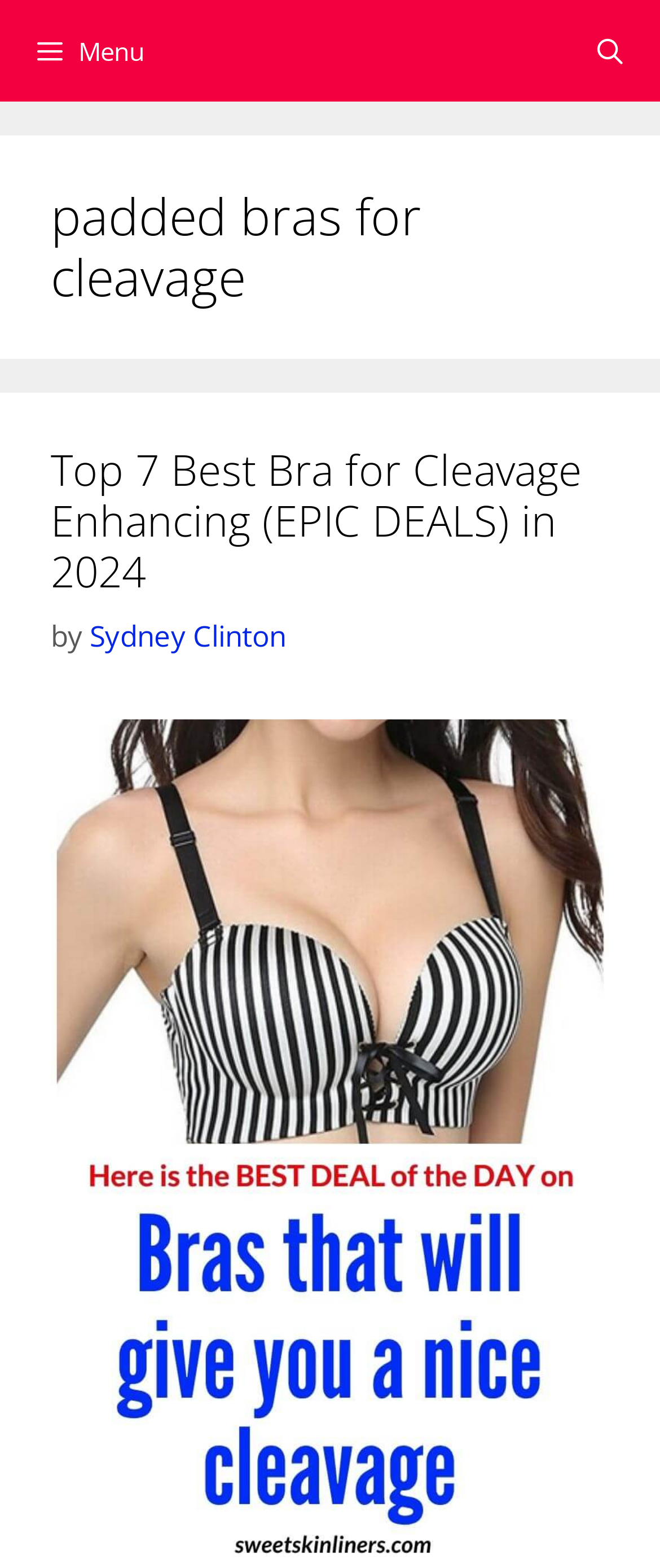Analyze the image and provide a detailed answer to the question: What is the purpose of the button with the icon ''?

I found a button element with the icon '' which is described as 'Menu'. This suggests that the purpose of this button is to open the menu.